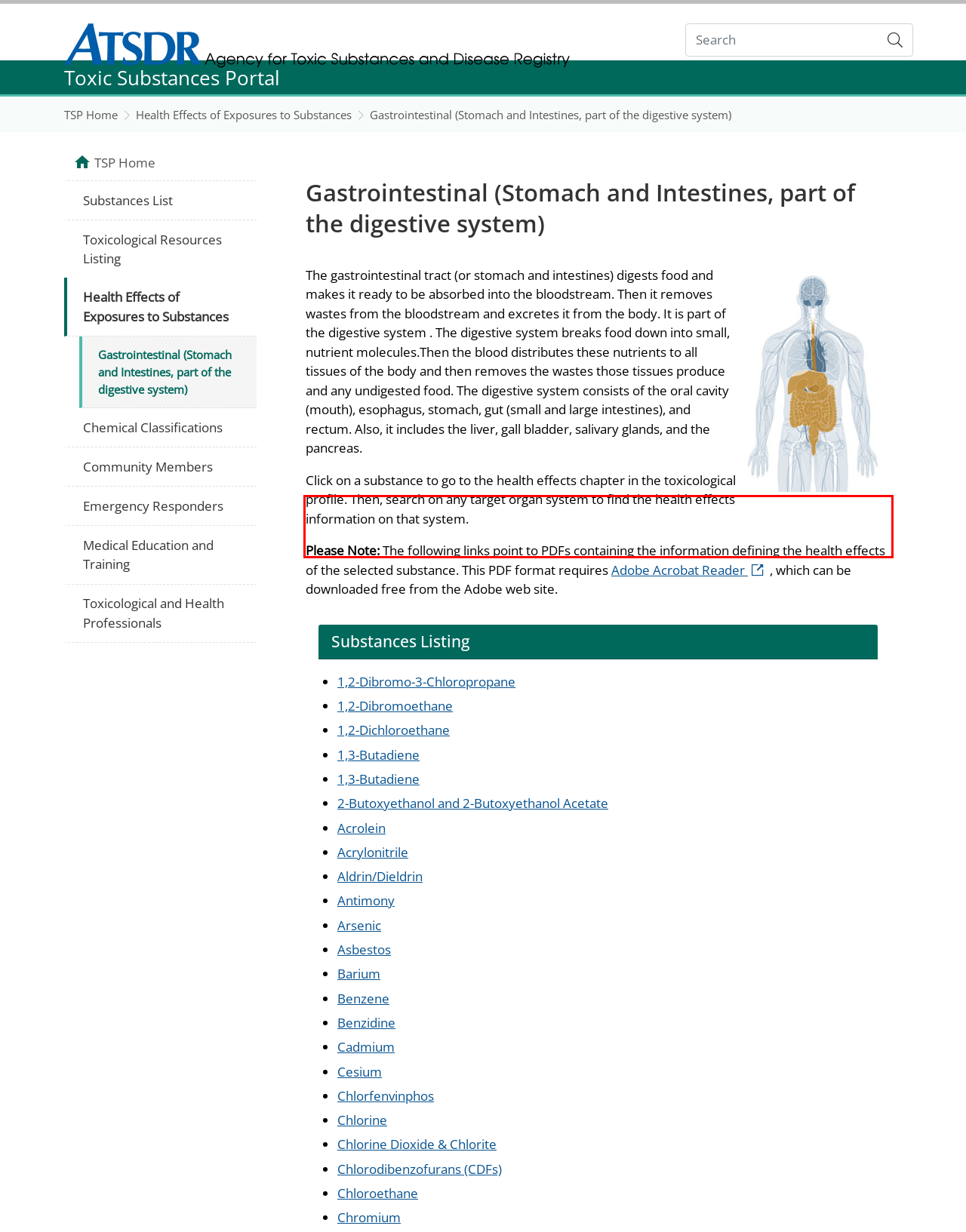Within the provided webpage screenshot, find the red rectangle bounding box and perform OCR to obtain the text content.

Click on a substance to go to the health effects chapter in the toxicological profile. Then, search on any target organ system to find the health effects information on that system.